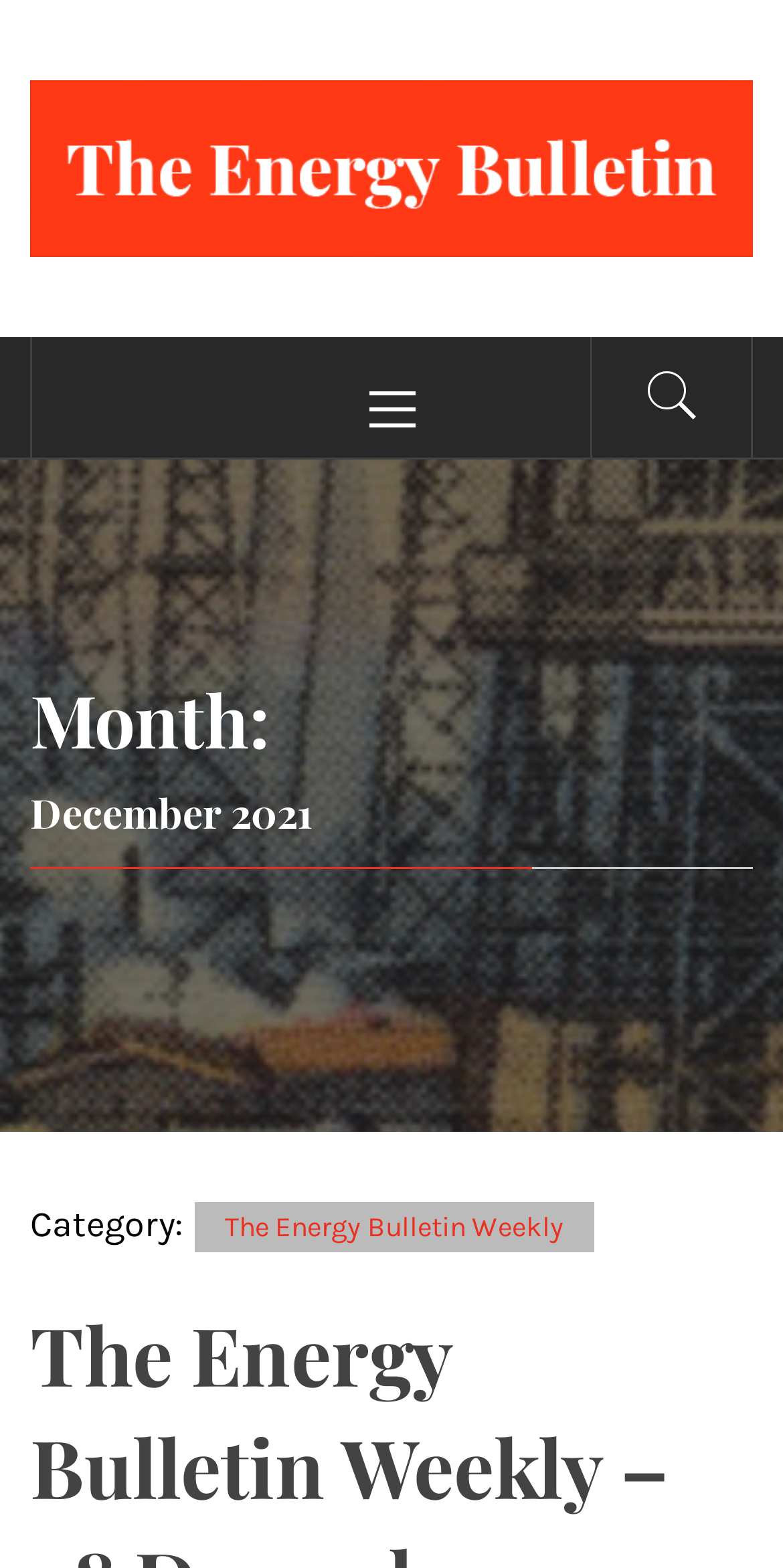How many links are present in the top section of the page?
Please use the visual content to give a single word or phrase answer.

3